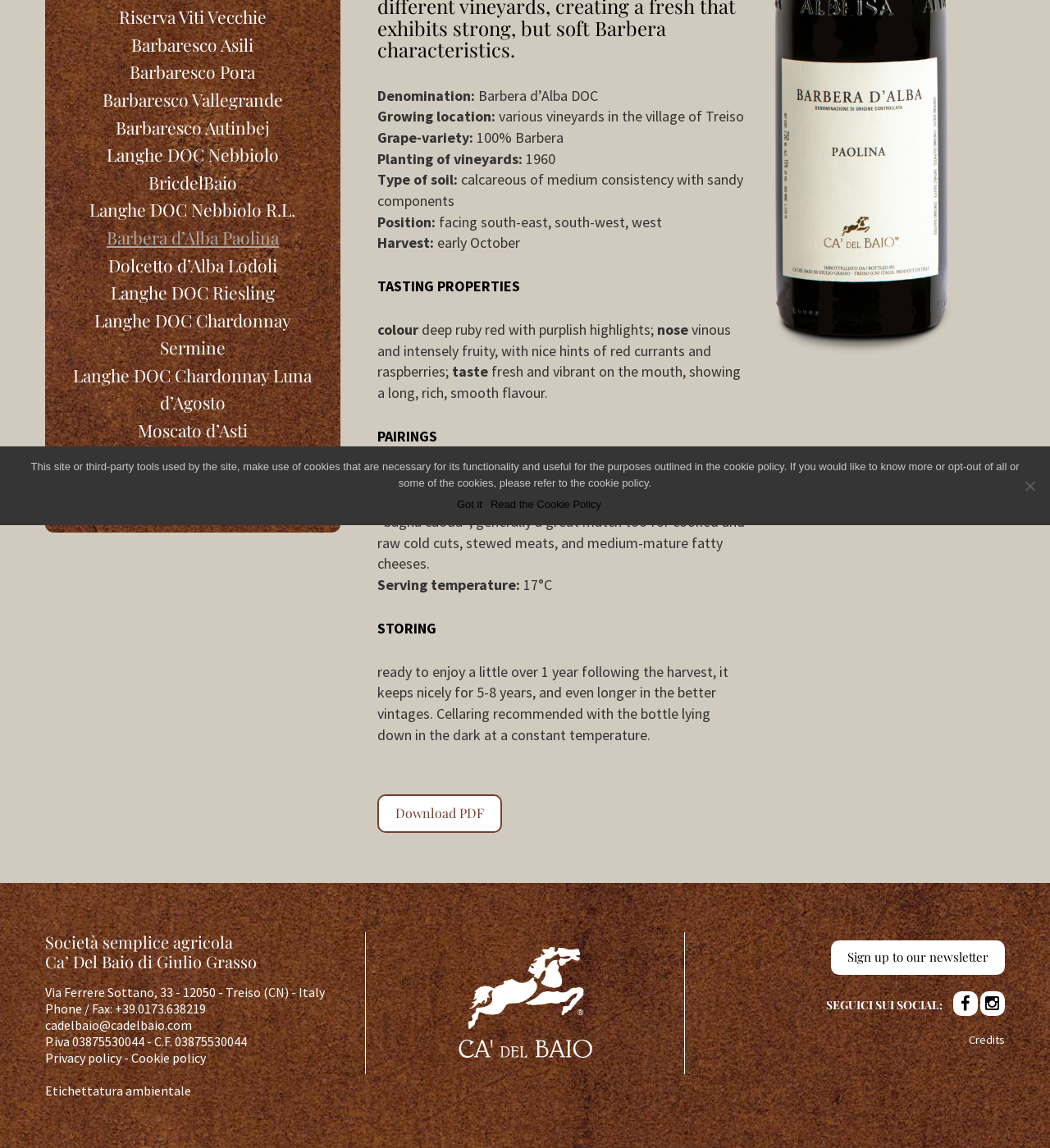Identify the bounding box for the UI element that is described as follows: "Langhe DOC Chardonnay Luna d’Agosto".

[0.07, 0.317, 0.297, 0.361]